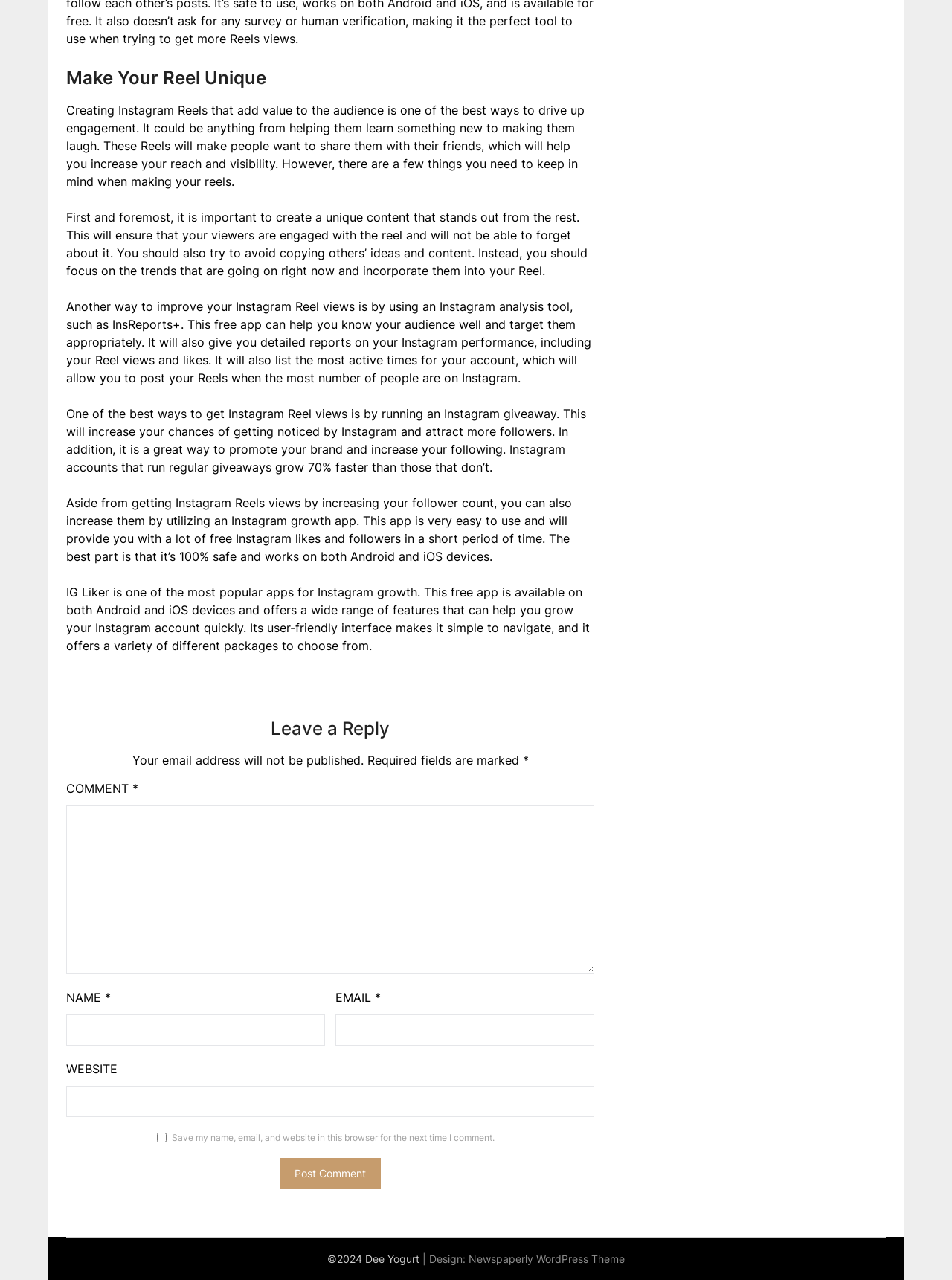Using details from the image, please answer the following question comprehensively:
What is the theme of the WordPress website mentioned?

The webpage mentions 'Newspaperly WordPress Theme' as the theme of the website, which is a design theme used for WordPress websites.